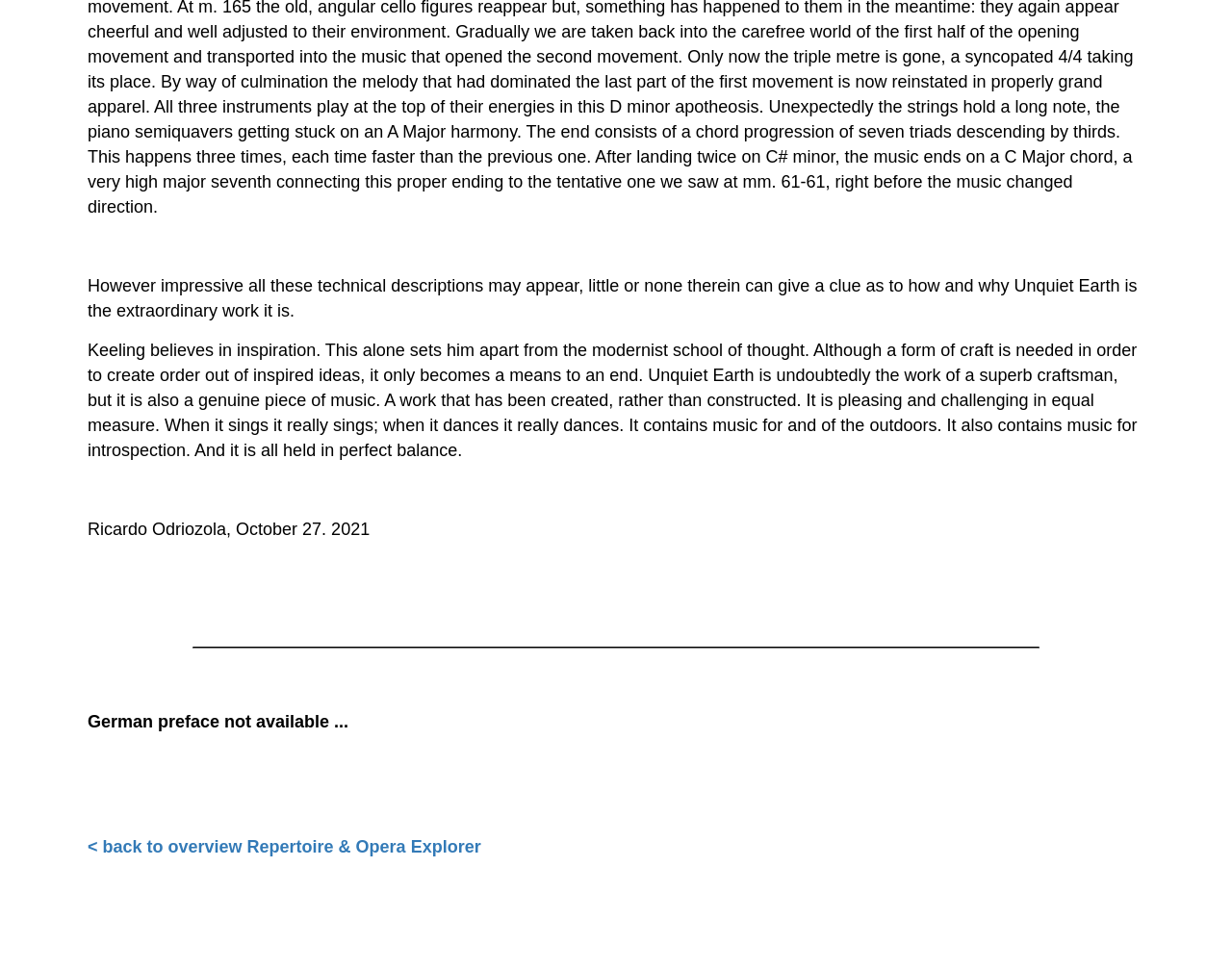Provide a brief response to the question below using one word or phrase:
What is the purpose of the link at the bottom?

To go back to overview